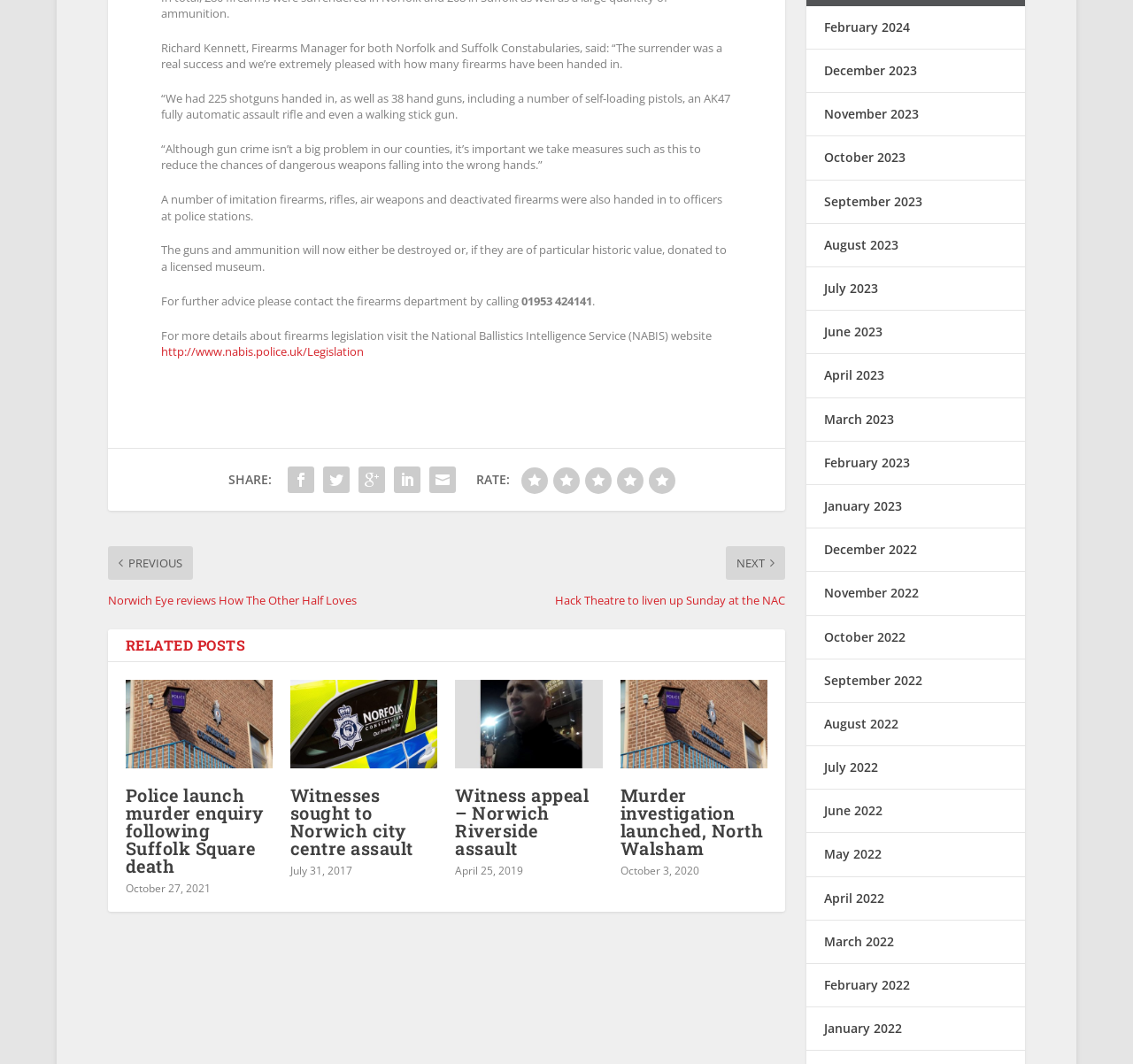Please specify the bounding box coordinates of the area that should be clicked to accomplish the following instruction: "Click the link to visit the National Ballistics Intelligence Service website". The coordinates should consist of four float numbers between 0 and 1, i.e., [left, top, right, bottom].

[0.142, 0.312, 0.321, 0.327]